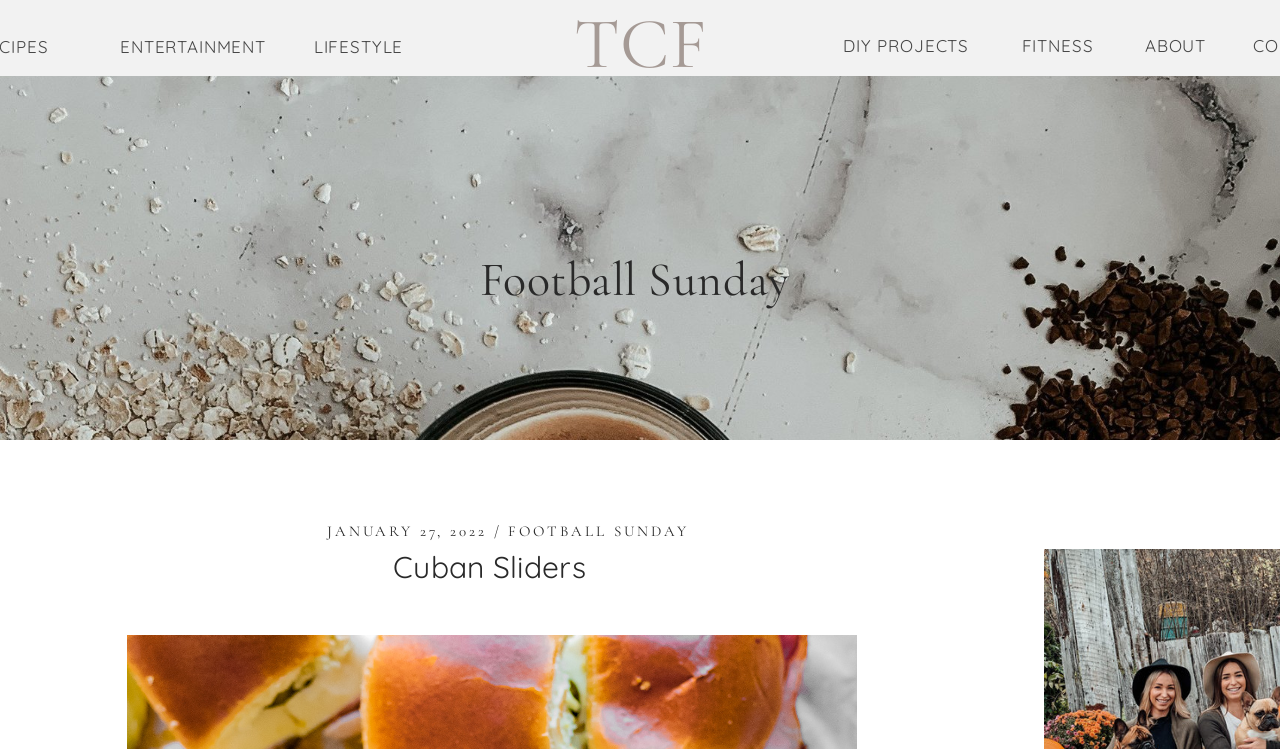Find the bounding box coordinates corresponding to the UI element with the description: "Football Sunday". The coordinates should be formatted as [left, top, right, bottom], with values as floats between 0 and 1.

[0.397, 0.697, 0.538, 0.721]